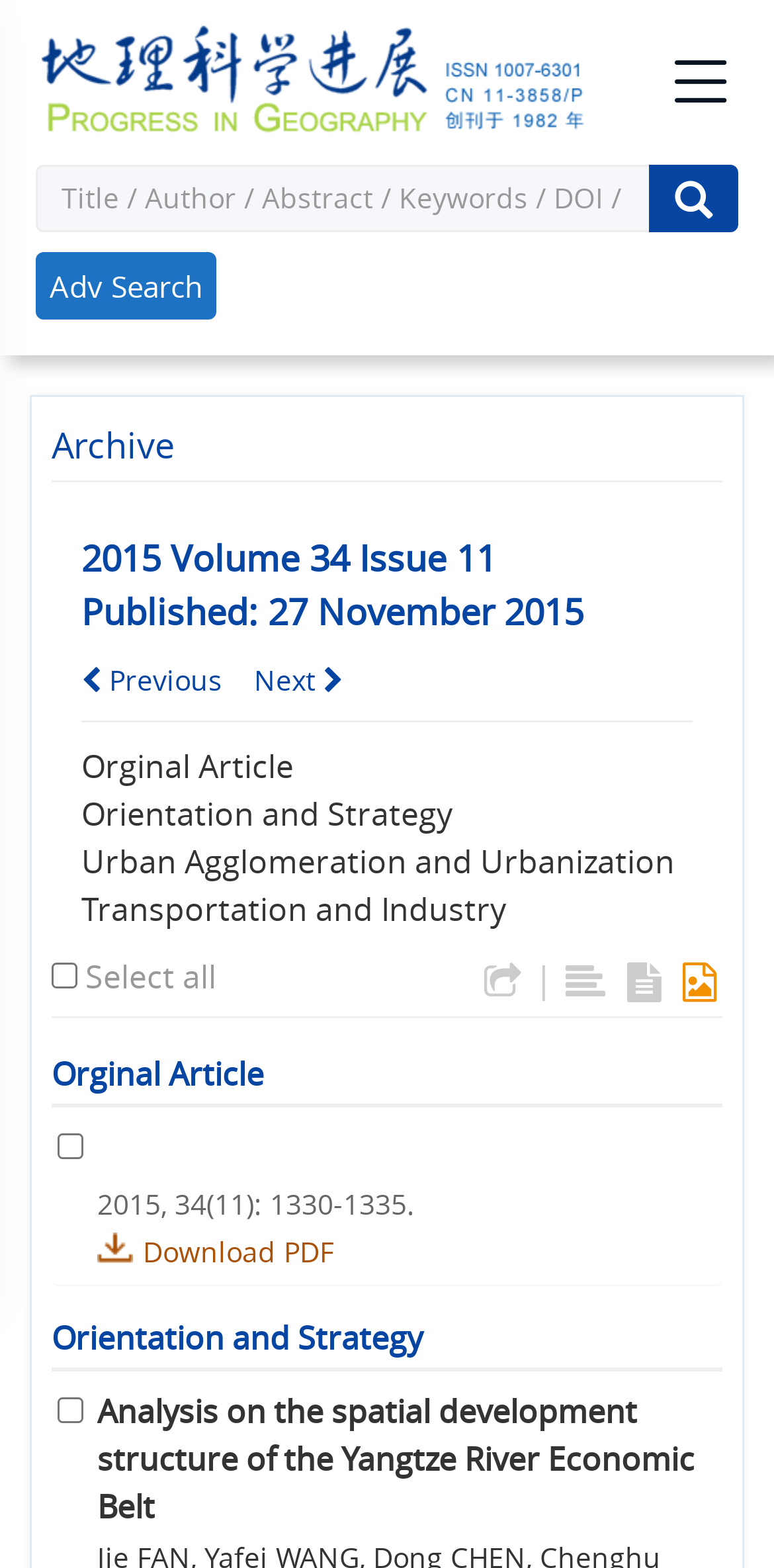Is the first article selected by default?
Answer the question based on the image using a single word or a brief phrase.

No